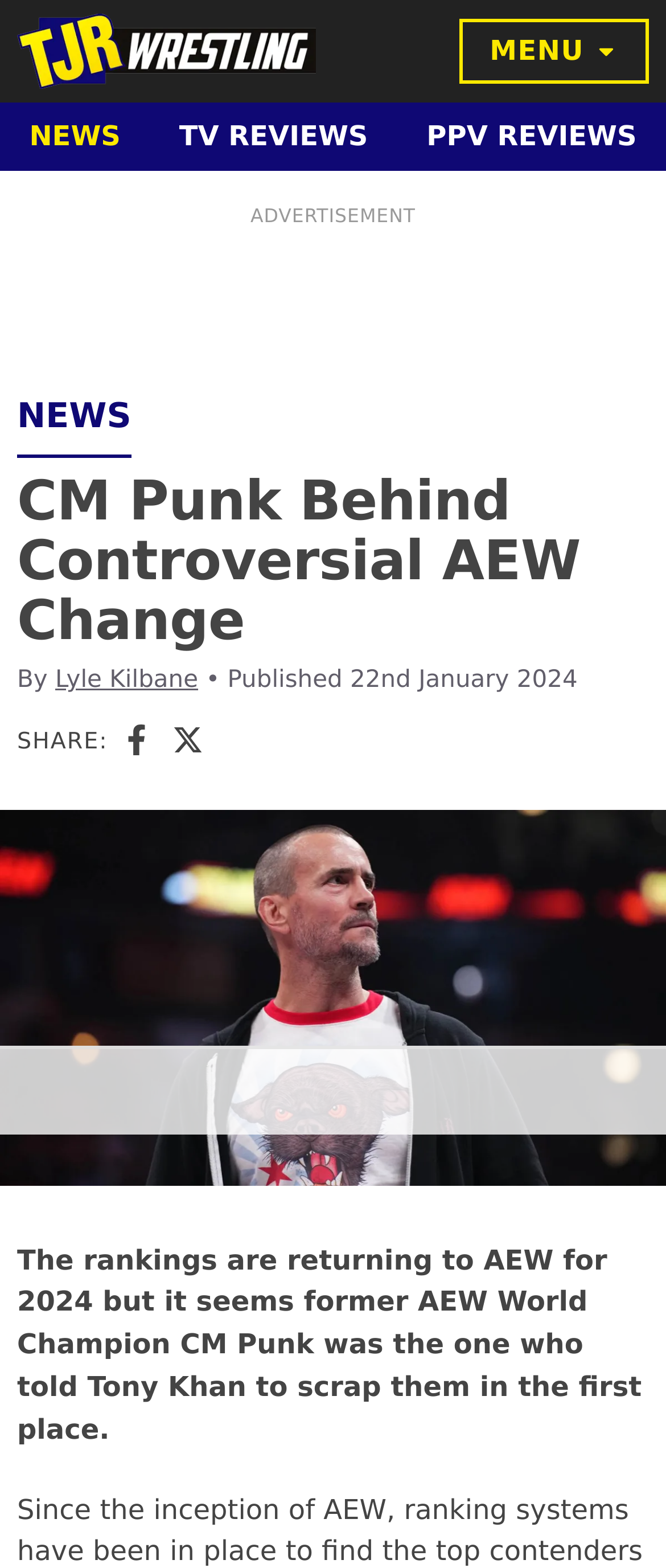Please specify the bounding box coordinates for the clickable region that will help you carry out the instruction: "Share on Facebook".

[0.183, 0.461, 0.229, 0.481]